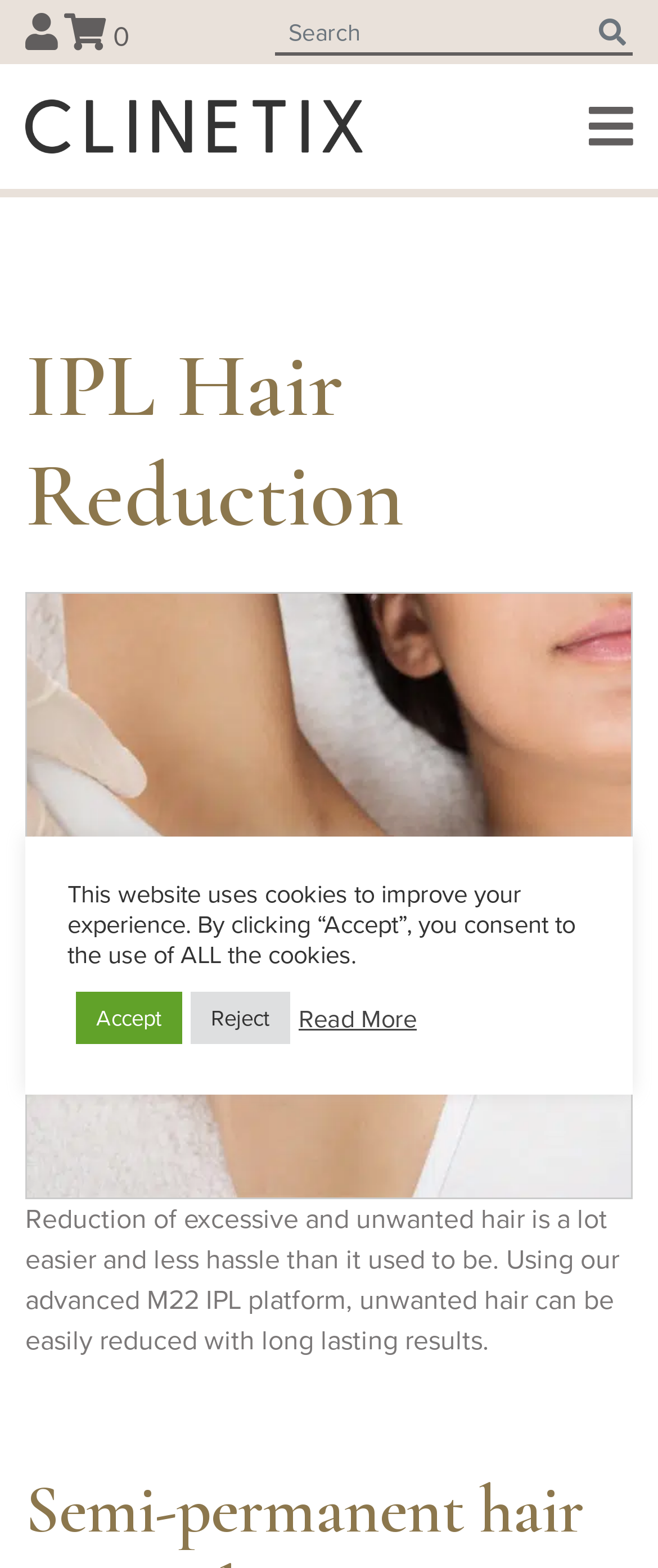Please predict the bounding box coordinates (top-left x, top-left y, bottom-right x, bottom-right y) for the UI element in the screenshot that fits the description: Accept

[0.115, 0.632, 0.277, 0.666]